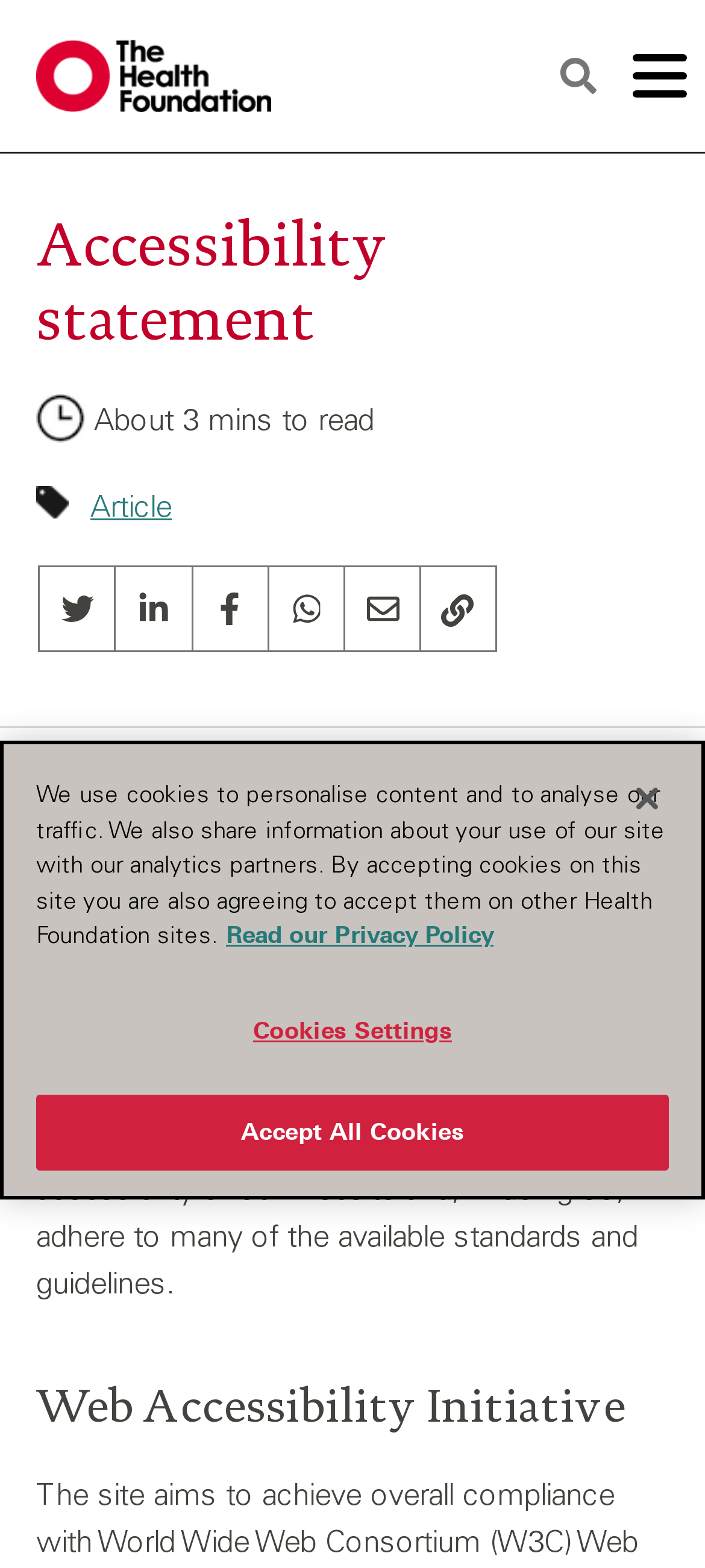What is the logo of the website?
Please use the visual content to give a single word or phrase answer.

The Health Foundation Logo